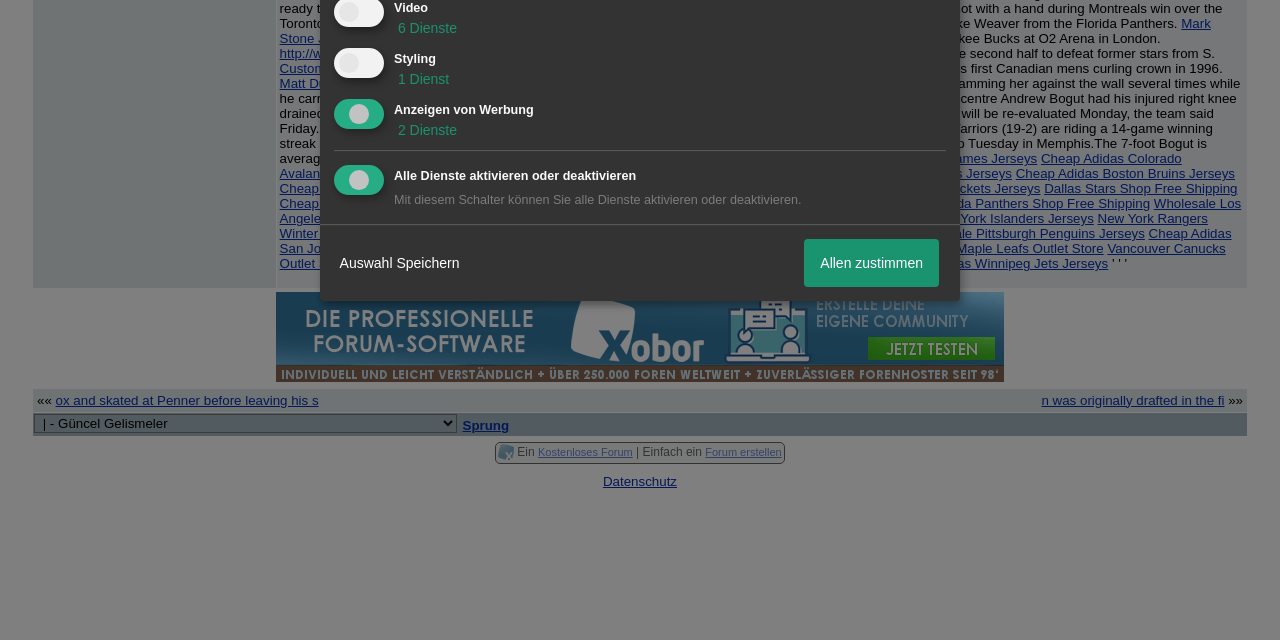Locate the bounding box of the UI element described in the following text: "Jason Spezza Jersey".

[0.344, 0.002, 0.443, 0.026]